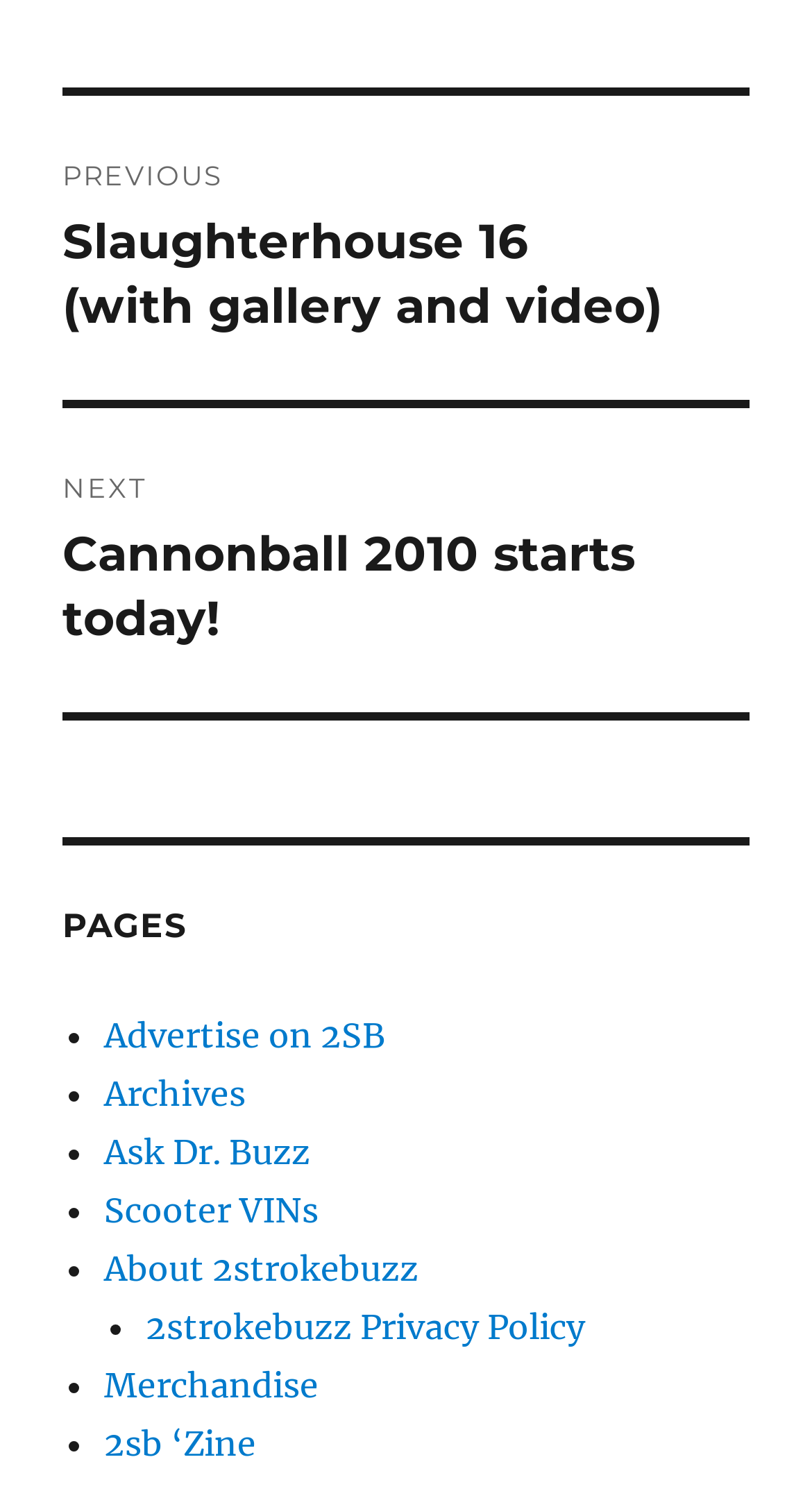Please mark the bounding box coordinates of the area that should be clicked to carry out the instruction: "Check merchandise".

[0.128, 0.917, 0.392, 0.945]